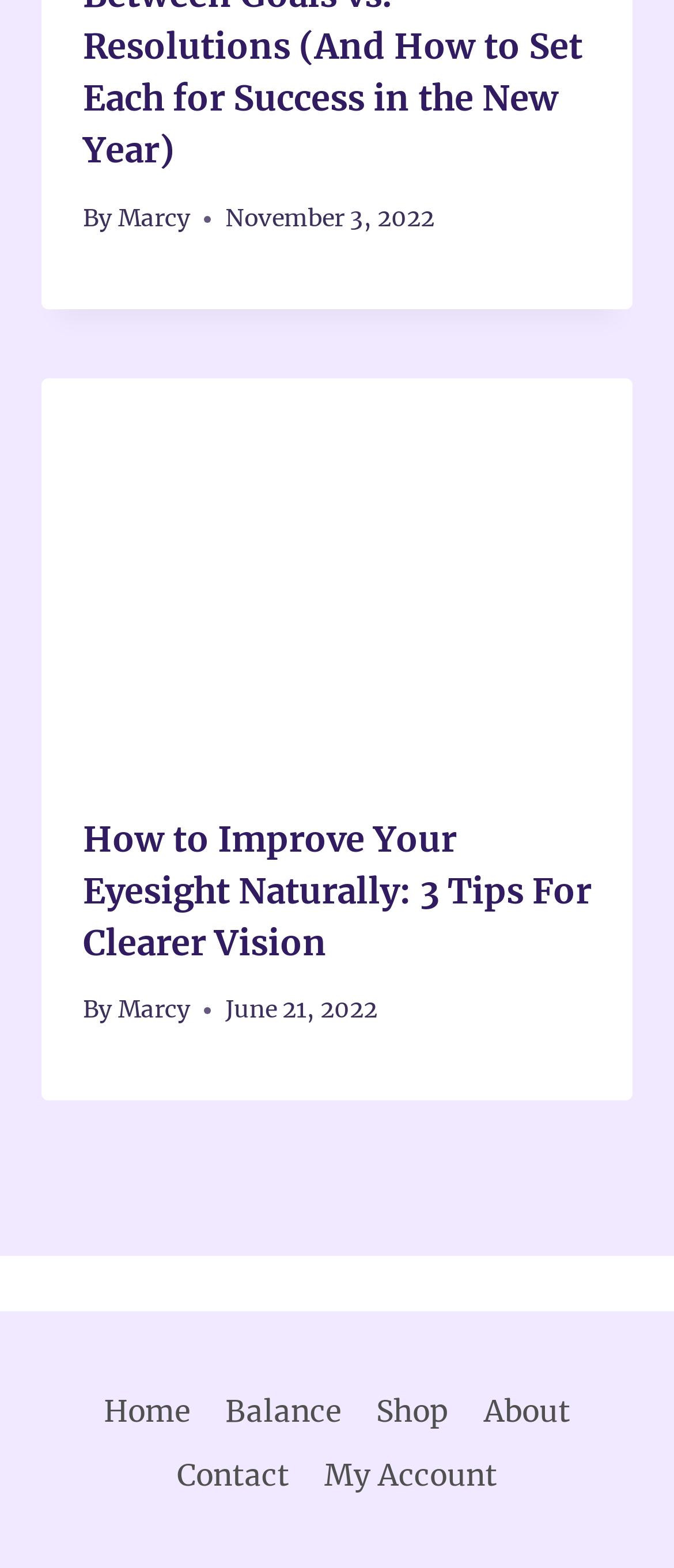Specify the bounding box coordinates for the region that must be clicked to perform the given instruction: "check the date of the article".

[0.334, 0.633, 0.559, 0.657]